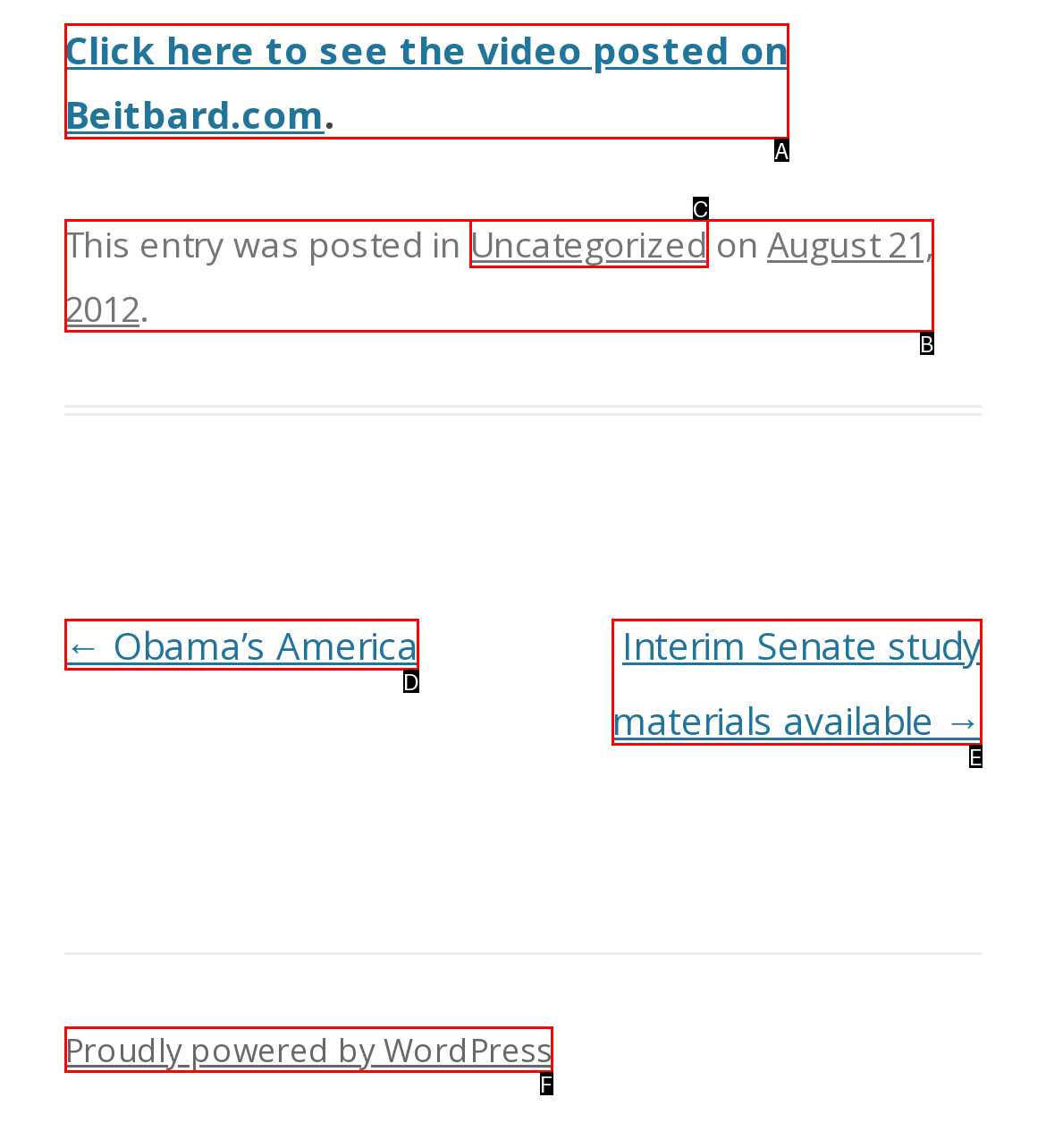Given the description: parent_node: Pseudotelphusa scalella title="Pseudotelphusa scalella", pick the option that matches best and answer with the corresponding letter directly.

None